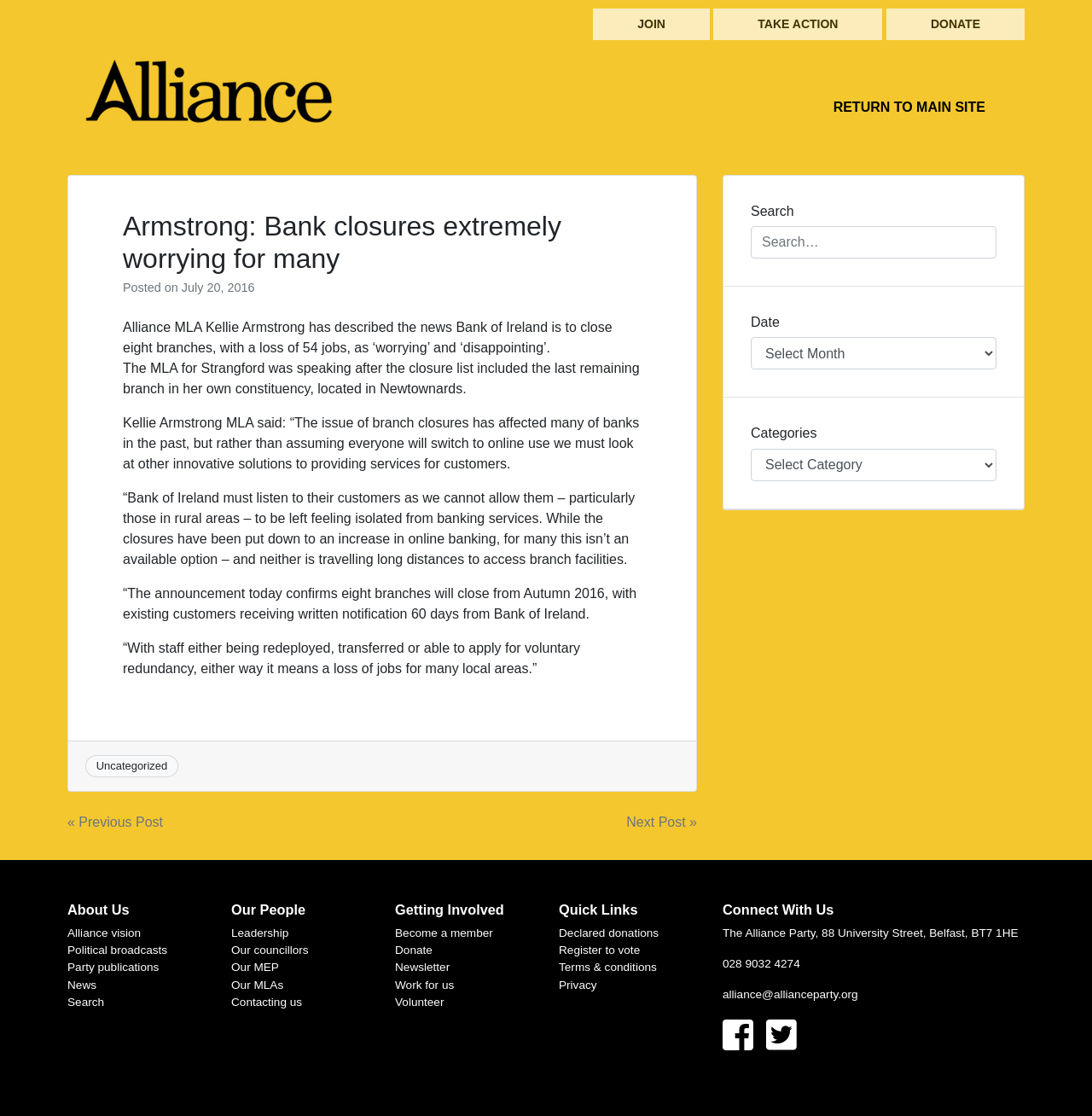Look at the image and give a detailed response to the following question: What is the date of the article?

I found the date of the article by looking at the link element with the text 'July 20, 2016' which is located within the article section of the webpage, below the title.